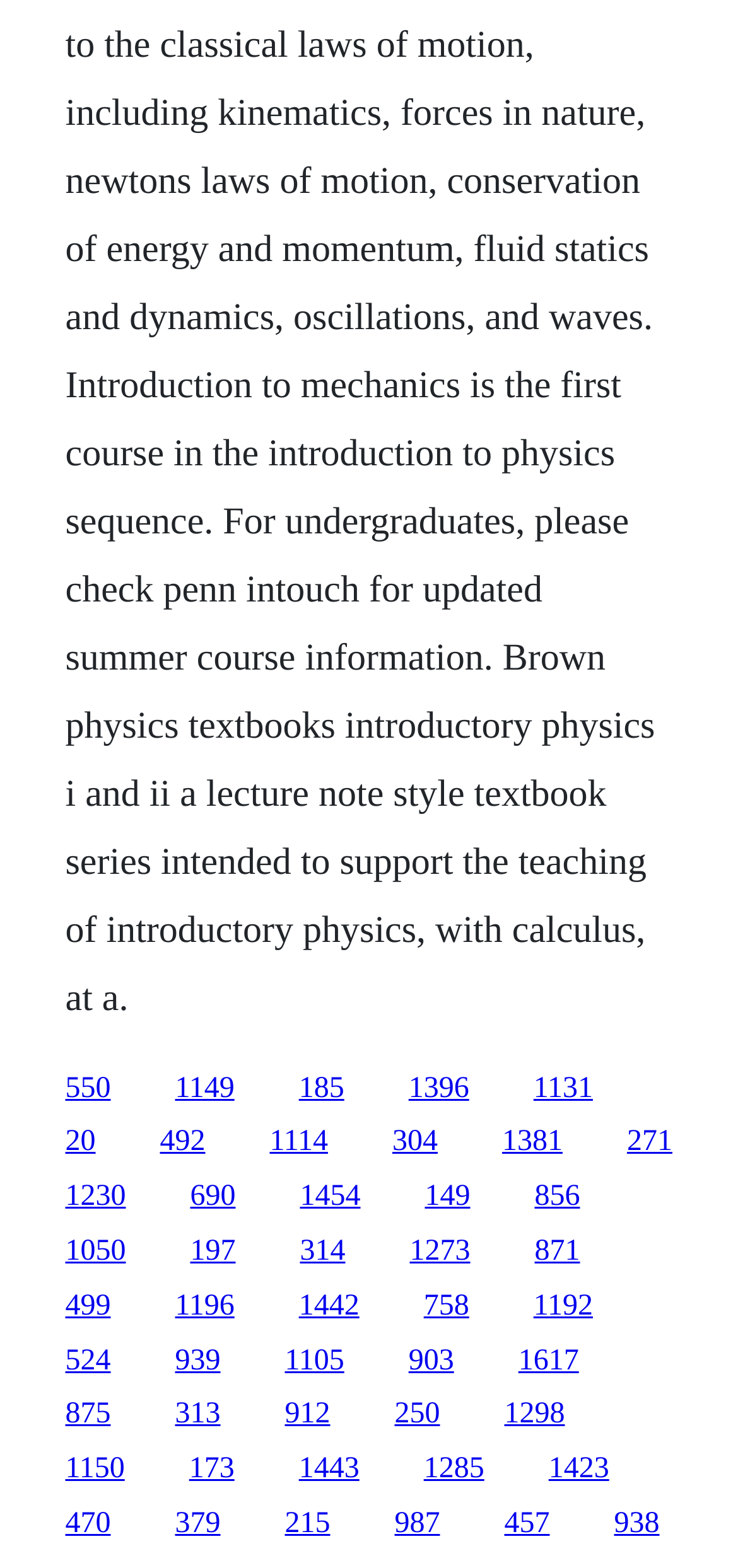Kindly respond to the following question with a single word or a brief phrase: 
What is the horizontal position of the link with ID '1396'?

0.554